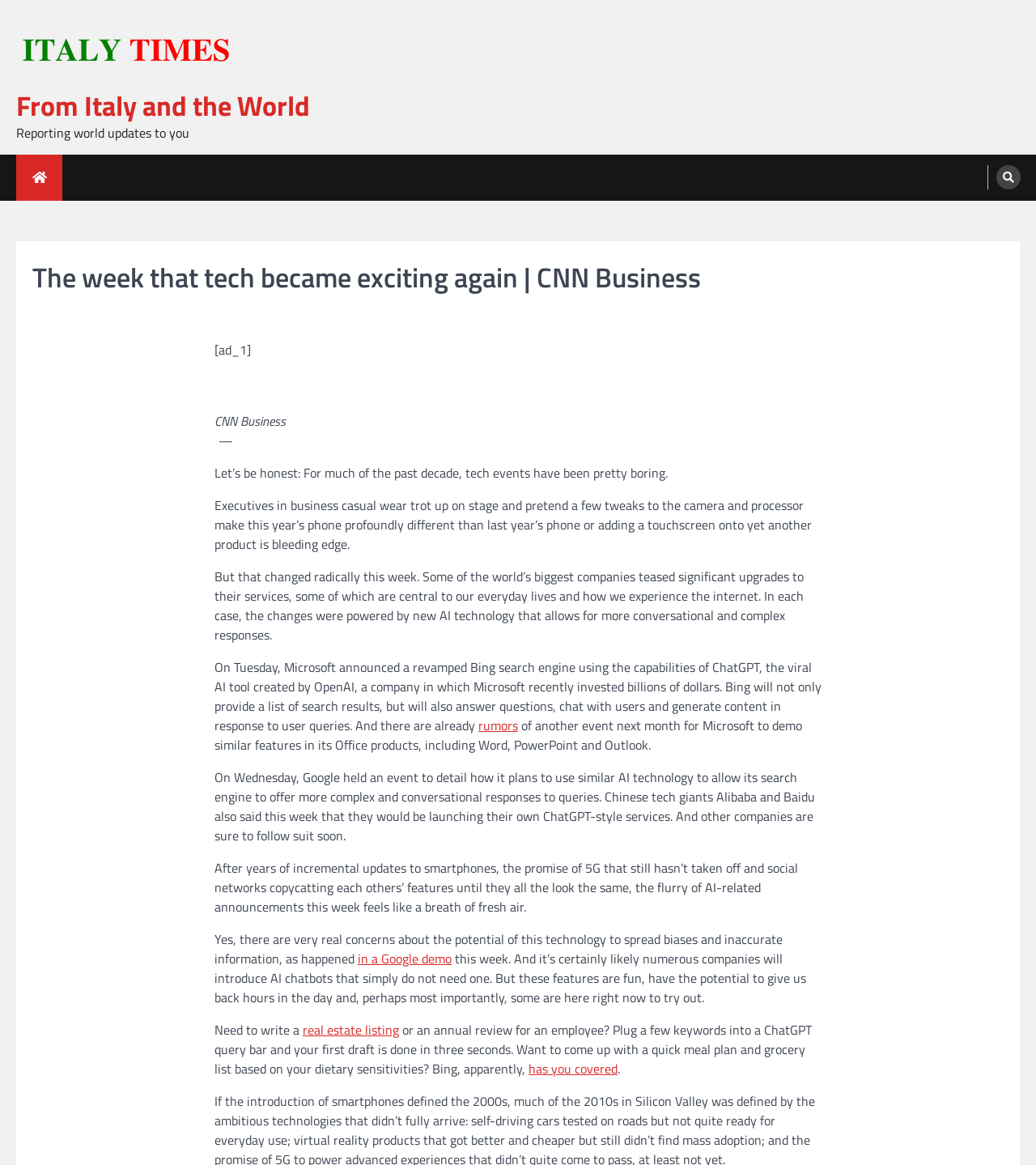Refer to the image and offer a detailed explanation in response to the question: What can the new AI-powered services do?

The article mentions that the new AI-powered services can generate content, answer questions, and even help with tasks such as writing a real estate listing or an annual review for an employee, and can also provide a quick meal plan and grocery list based on dietary sensitivities.